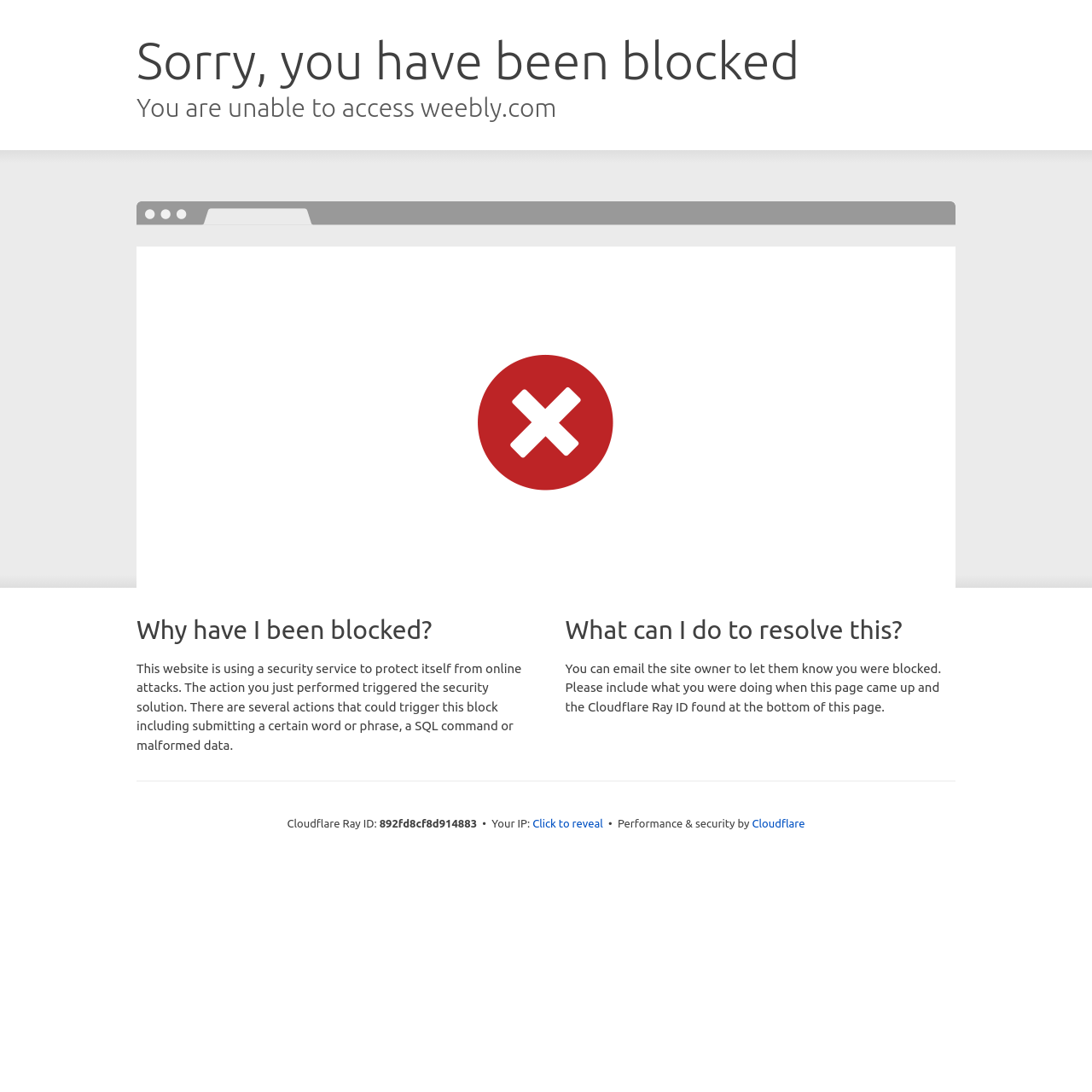Bounding box coordinates are given in the format (top-left x, top-left y, bottom-right x, bottom-right y). All values should be floating point numbers between 0 and 1. Provide the bounding box coordinate for the UI element described as: Cloudflare

[0.689, 0.749, 0.737, 0.76]